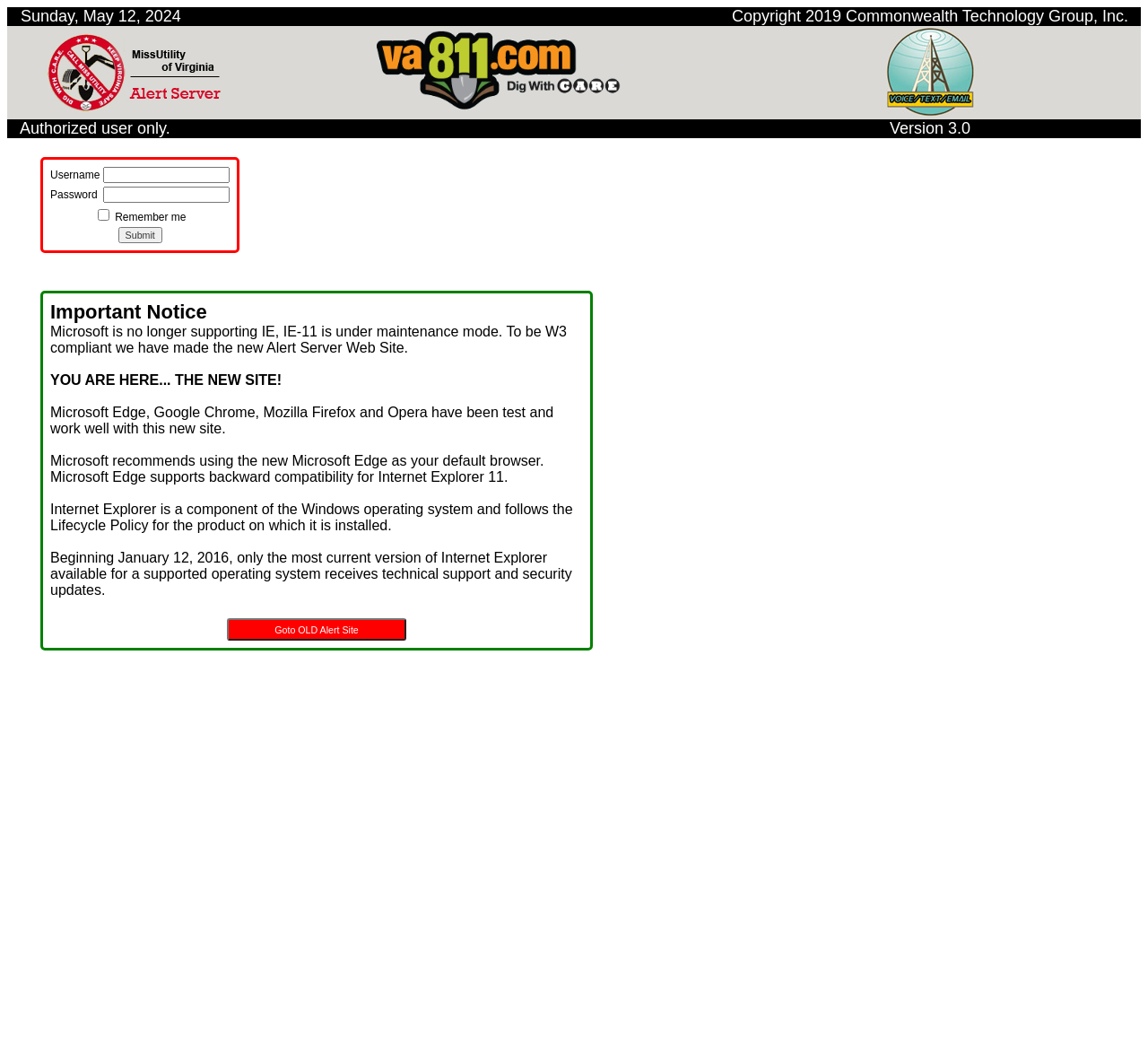What browsers have been tested and work well with this new site?
Answer the question with as much detail as possible.

The important notice section mentions that Microsoft Edge, Google Chrome, Mozilla Firefox and Opera have been tested and work well with this new site.